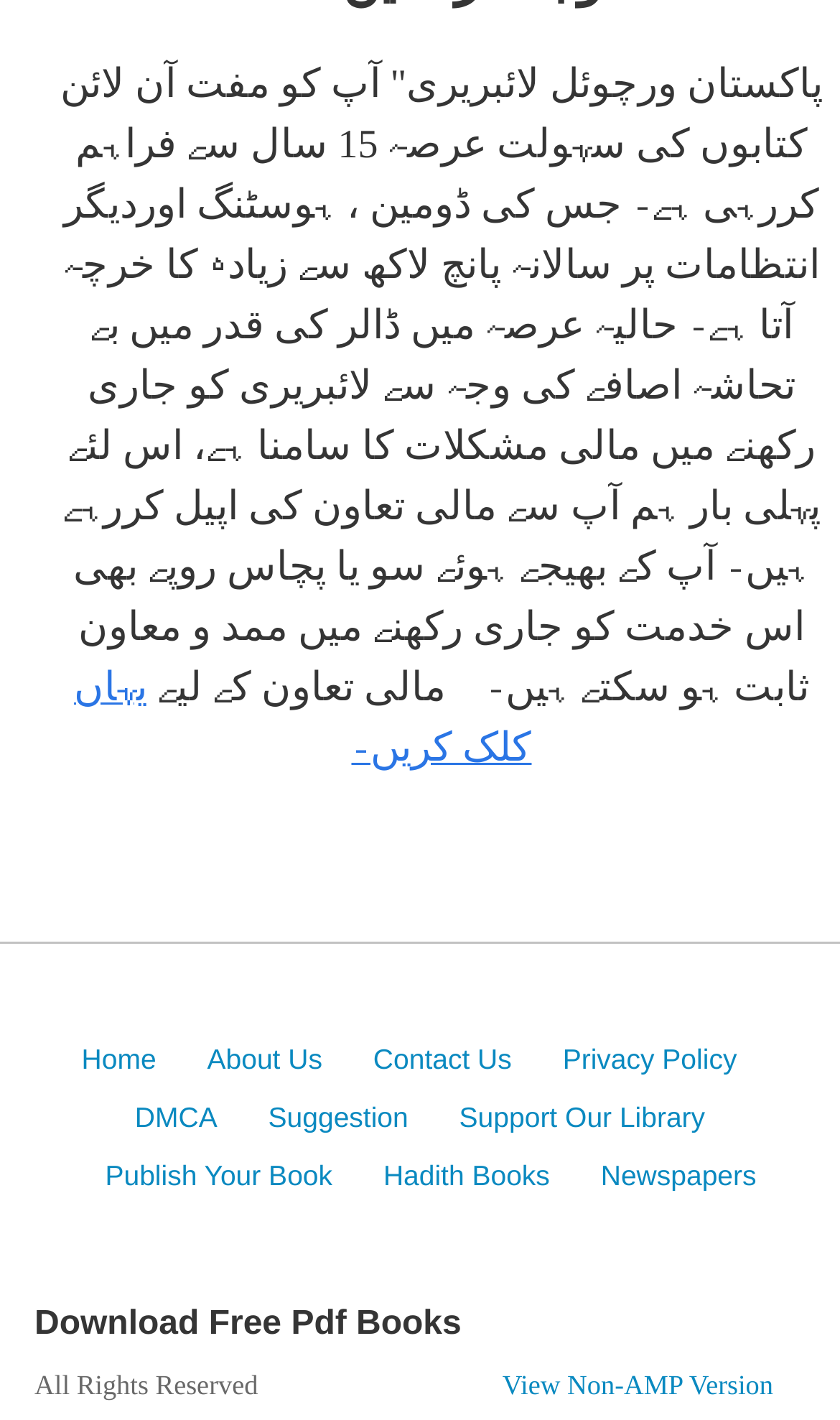Please answer the following query using a single word or phrase: 
What is the theme of the books available on this website?

Islamic